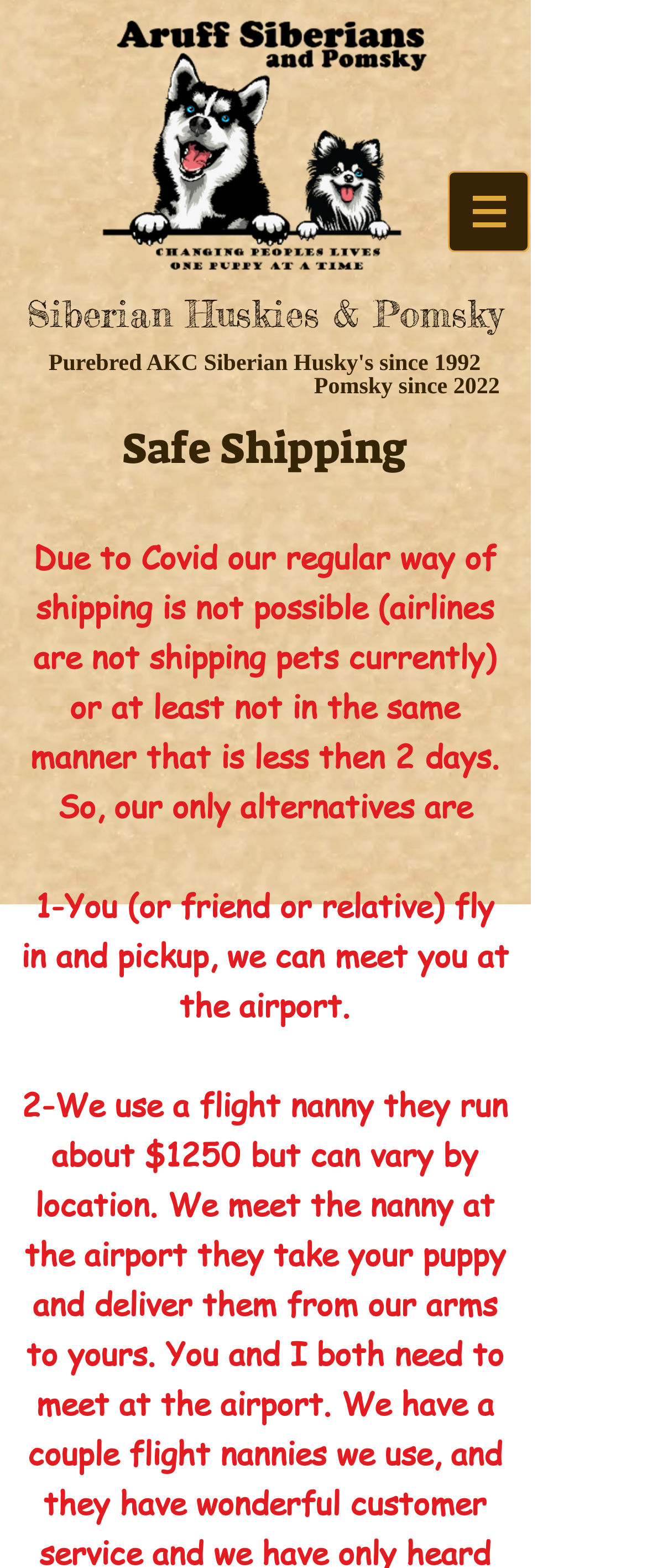What is the alternative way of shipping mentioned?
Use the information from the image to give a detailed answer to the question.

I read the paragraph about shipping and found that due to Covid, the regular way of shipping is not possible, and one of the alternative ways mentioned is for the customer to fly in and pickup the puppy.